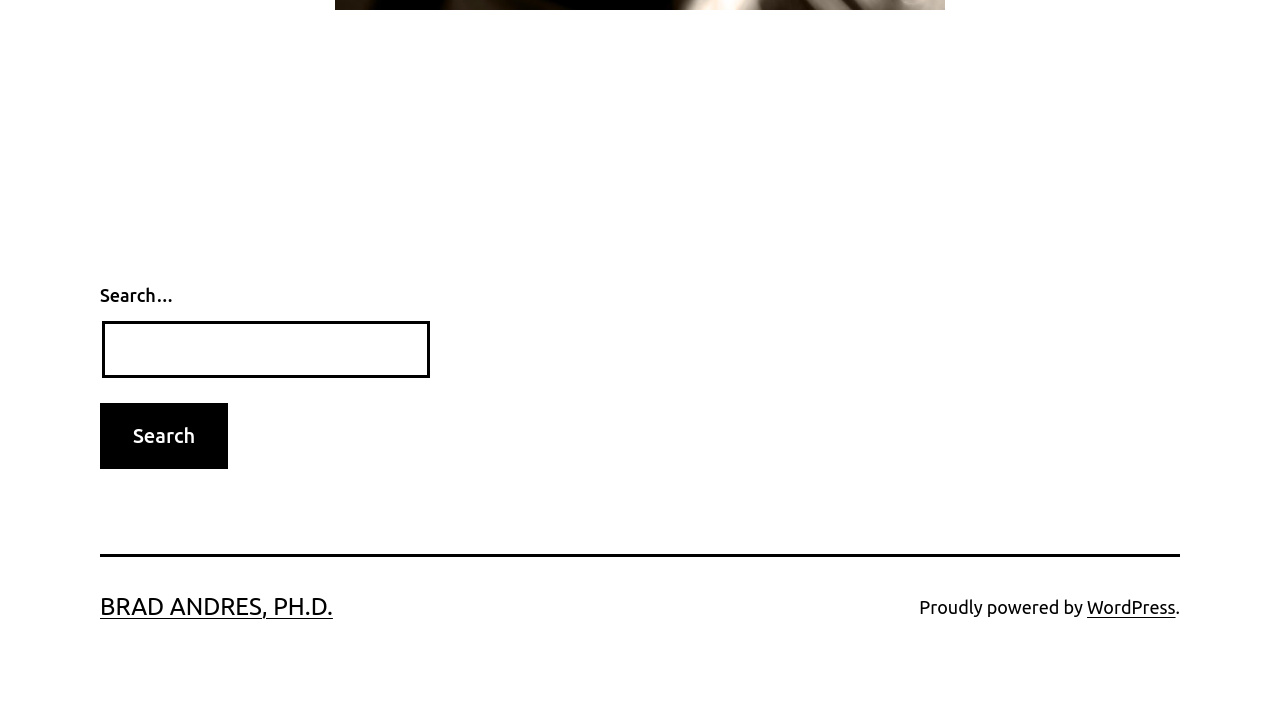Please give a succinct answer using a single word or phrase:
What is the text above the search button?

Search…